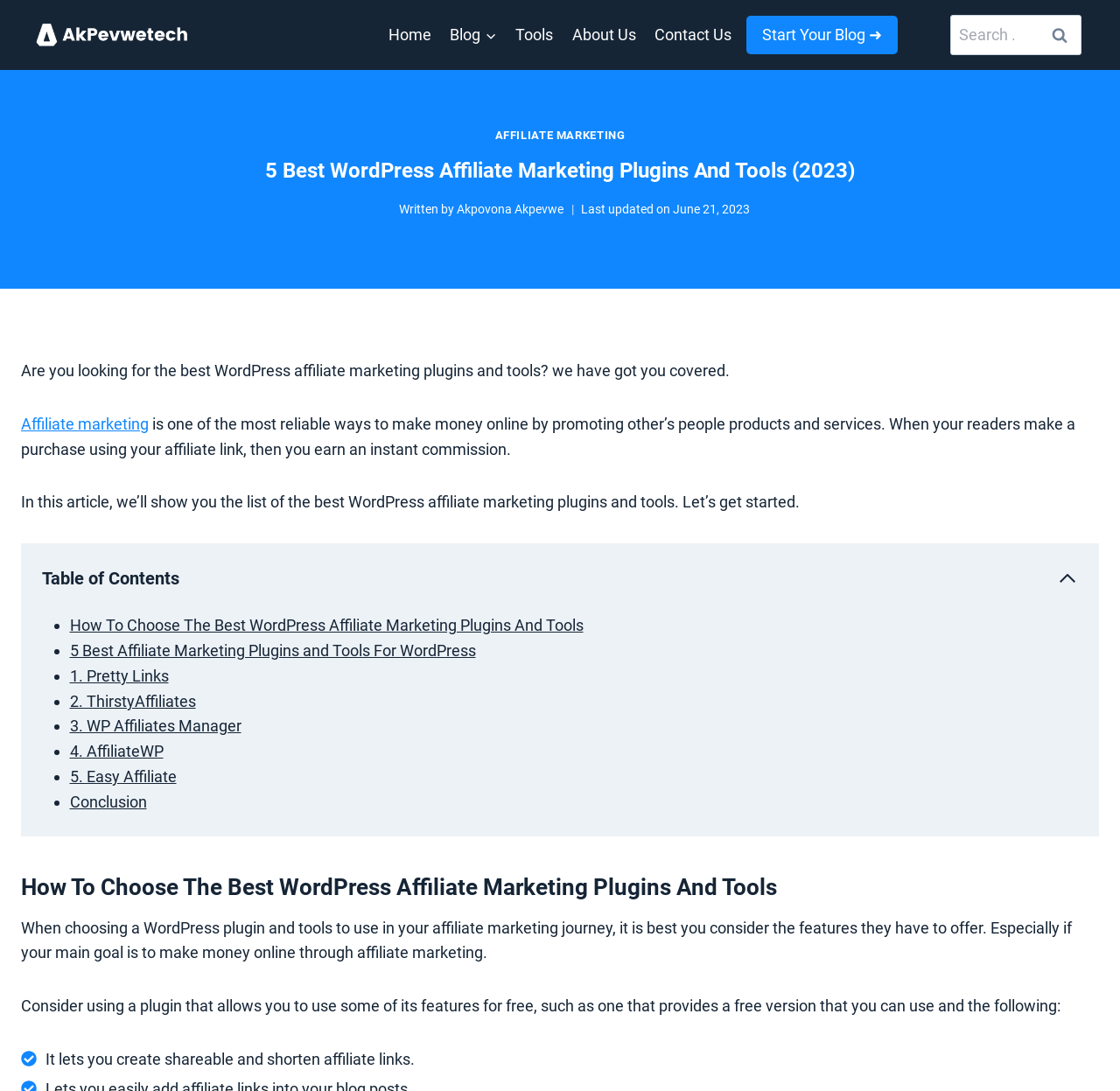Please answer the following question using a single word or phrase: 
Who is the author of this article?

Akpovona Akpevwe